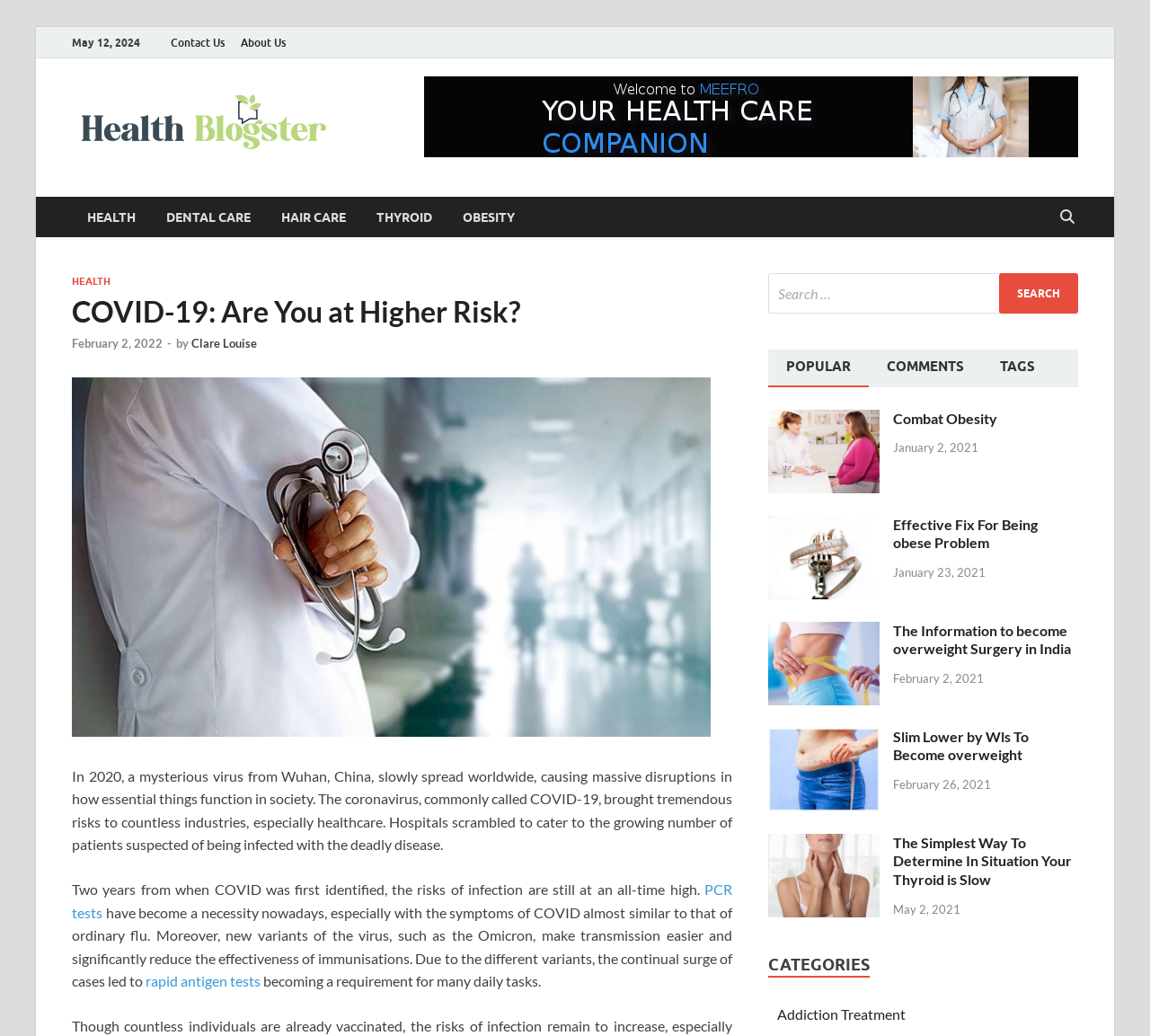Please identify the bounding box coordinates of the clickable area that will allow you to execute the instruction: "Search for something".

[0.869, 0.264, 0.938, 0.303]